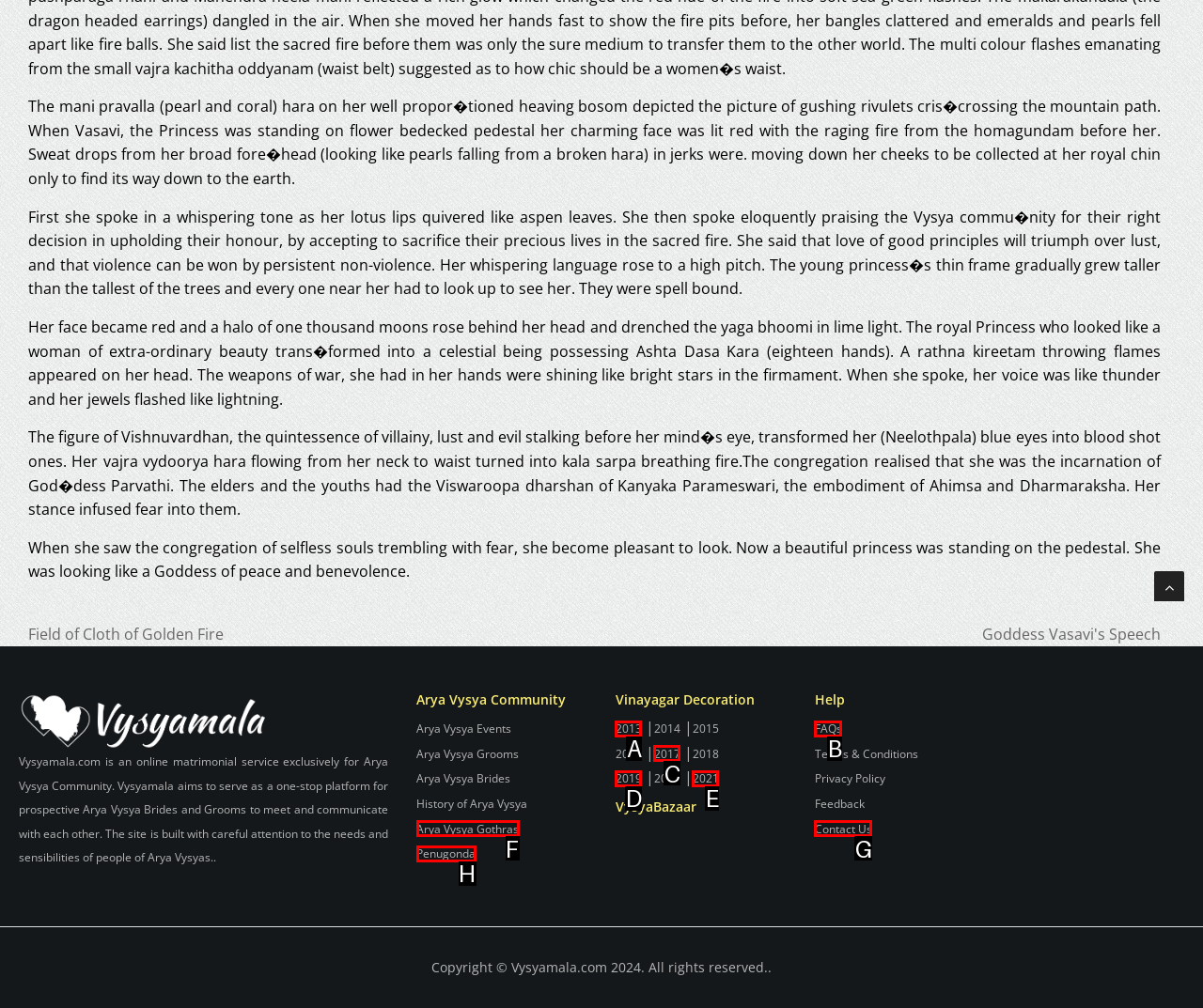Given the description: 2019
Identify the letter of the matching UI element from the options.

D